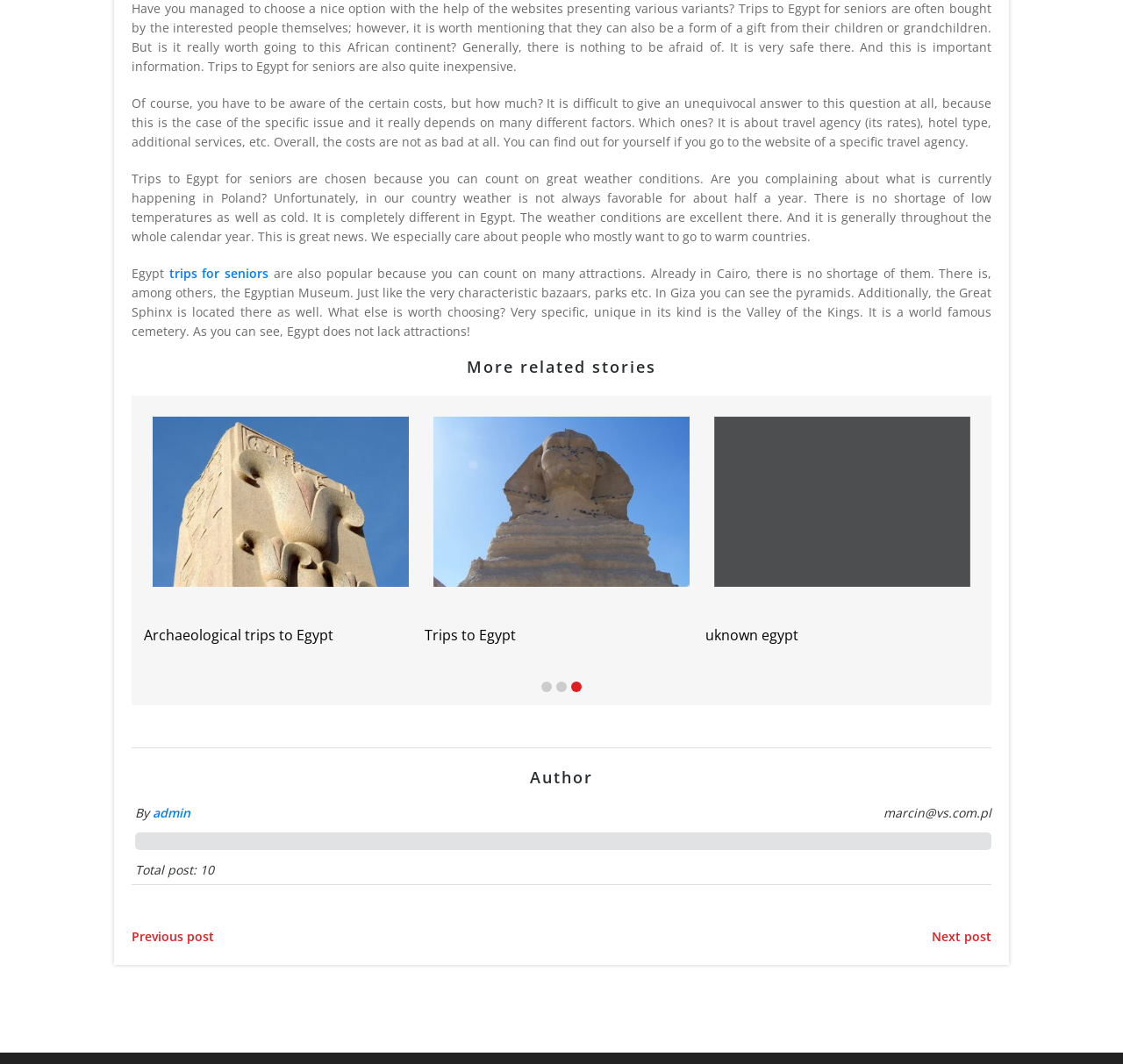Pinpoint the bounding box coordinates for the area that should be clicked to perform the following instruction: "Click on the link to learn more about trips for seniors".

[0.151, 0.249, 0.239, 0.264]